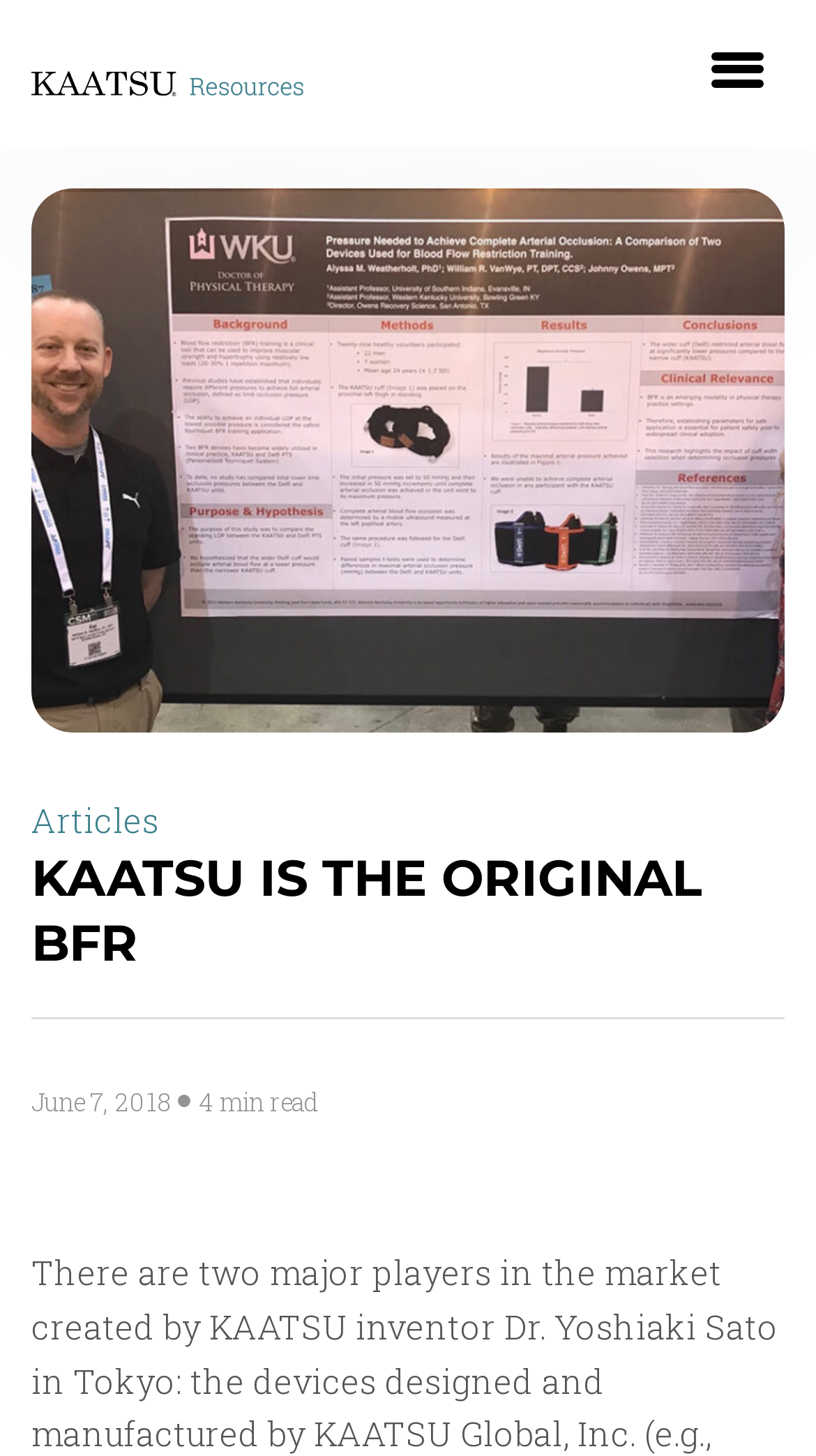What is the category of the article?
Based on the visual, give a brief answer using one word or a short phrase.

Articles